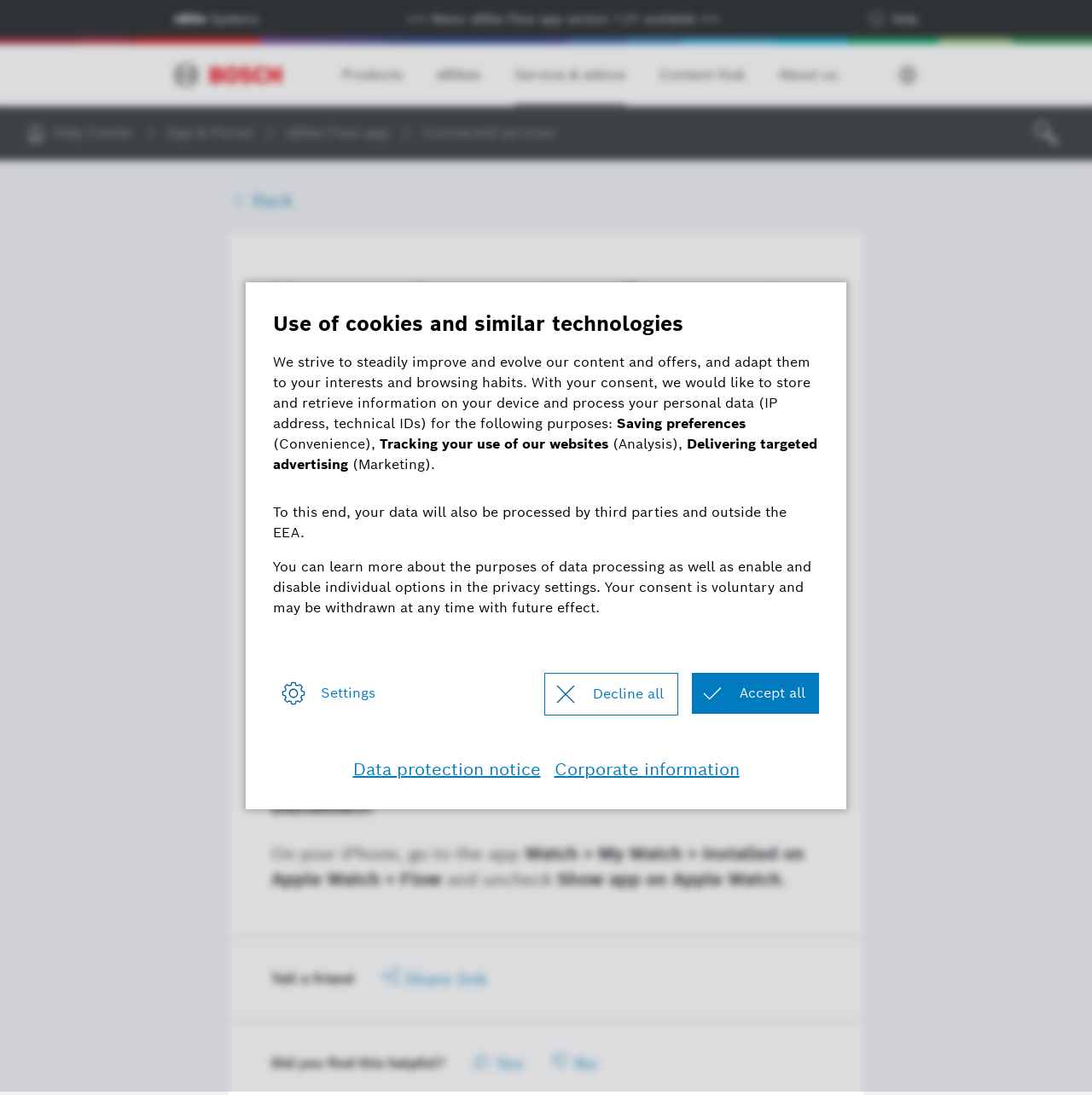By analyzing the image, answer the following question with a detailed response: What is the purpose of the 'Data protection notice' link?

The 'Data protection notice' link provides information about how the website handles user data and protects user privacy.